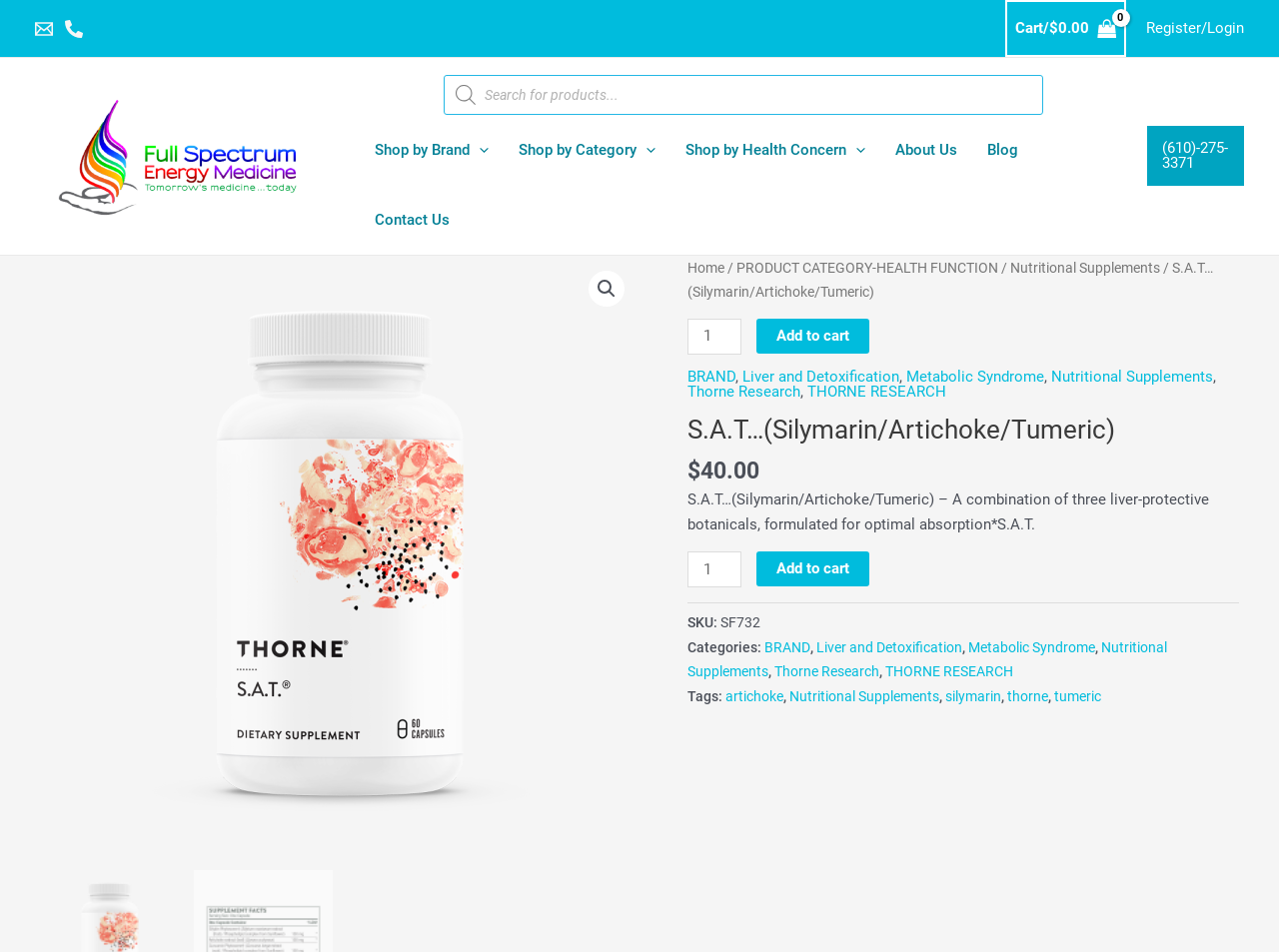Analyze the image and answer the question with as much detail as possible: 
What is the function of the button?

I found the function of the button by looking at the button element with the text 'Add to cart' located near the product quantity selector.